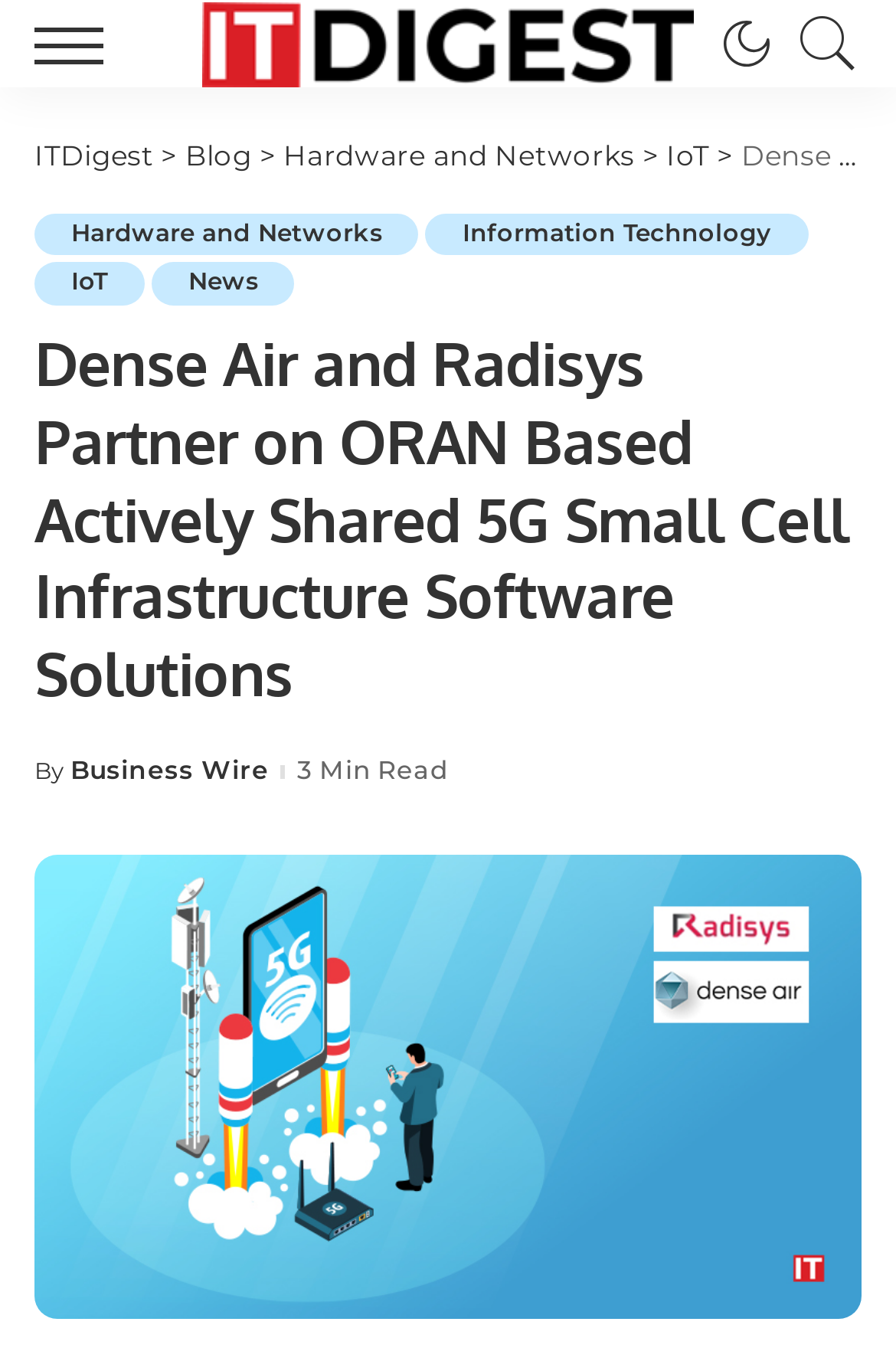Kindly determine the bounding box coordinates for the clickable area to achieve the given instruction: "Click on the menu trigger".

[0.038, 0.0, 0.141, 0.064]